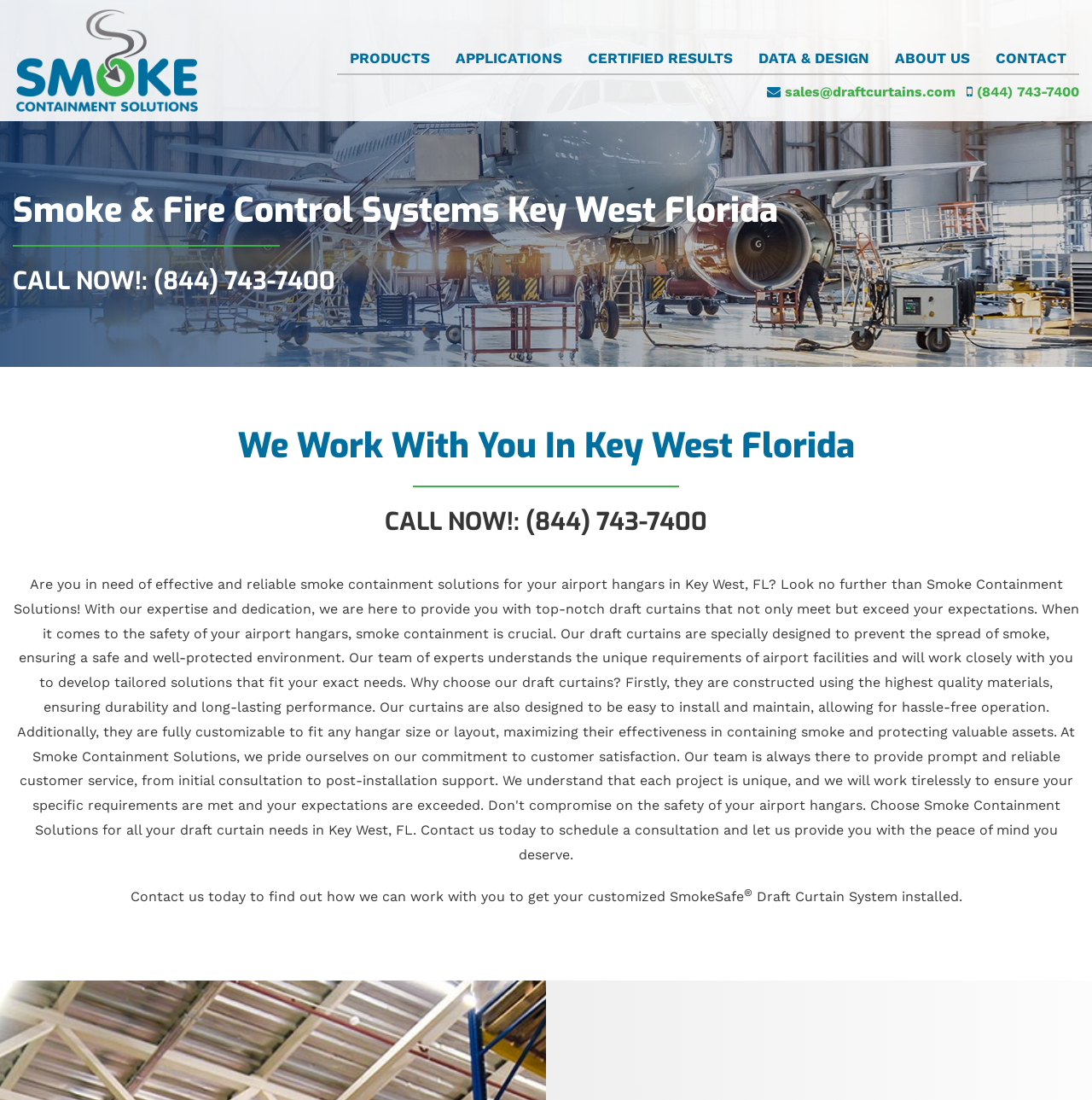Using the provided element description "Department of Physics and Technology", determine the bounding box coordinates of the UI element.

None